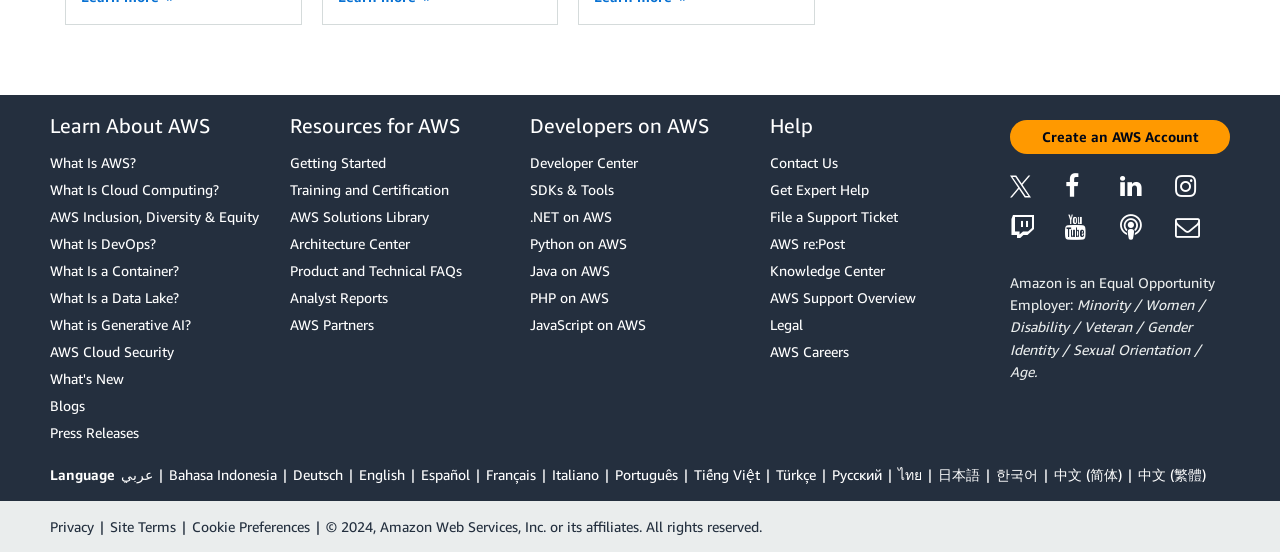Determine the bounding box for the UI element that matches this description: "한국어".

[0.778, 0.843, 0.811, 0.874]